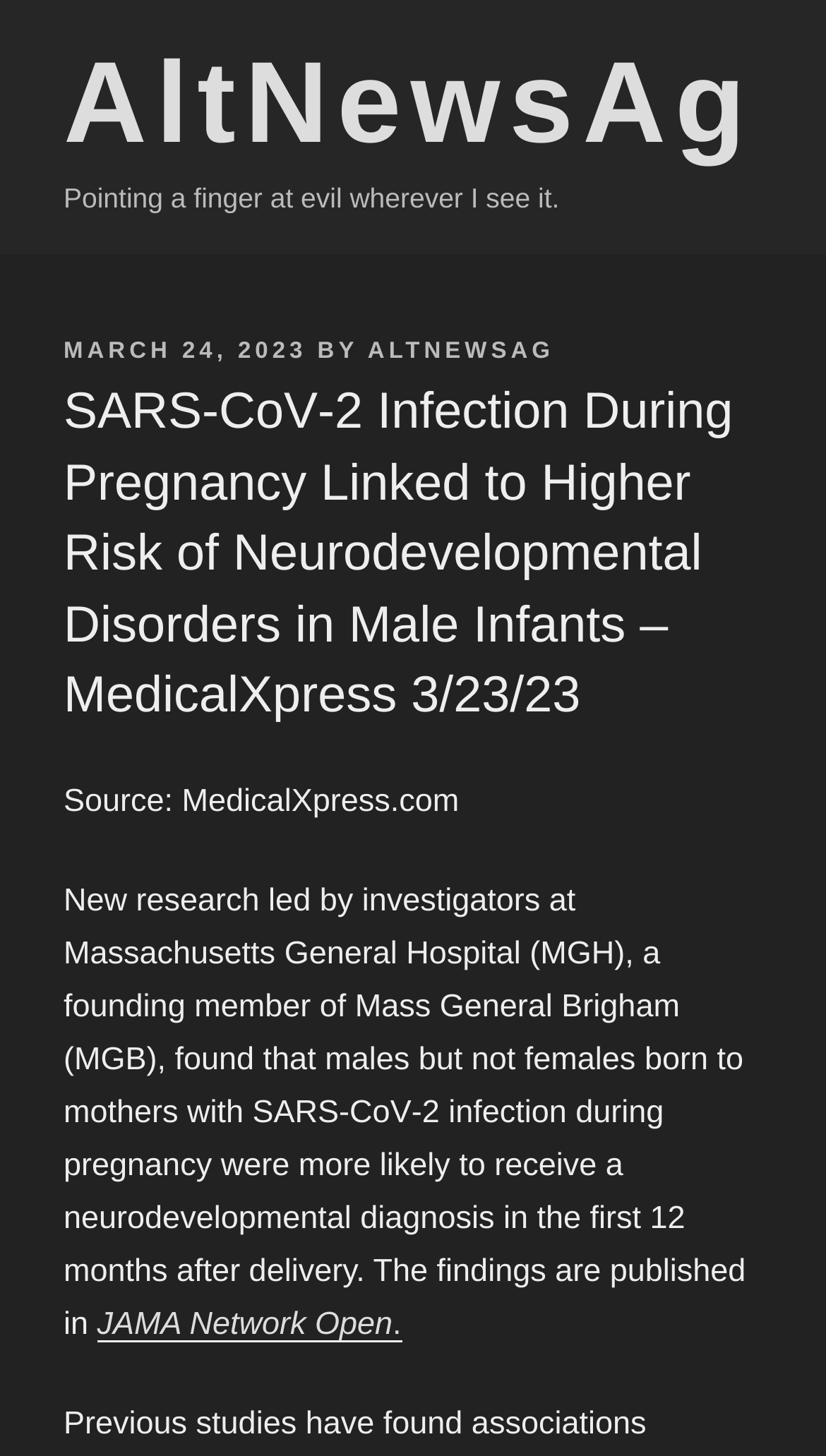What is the topic of the research led by investigators at Massachusetts General Hospital?
Give a detailed response to the question by analyzing the screenshot.

I found the topic of the research by reading the text of the article, which mentions 'SARS‐CoV‐2 Infection During Pregnancy' as the topic of the research led by investigators at Massachusetts General Hospital.